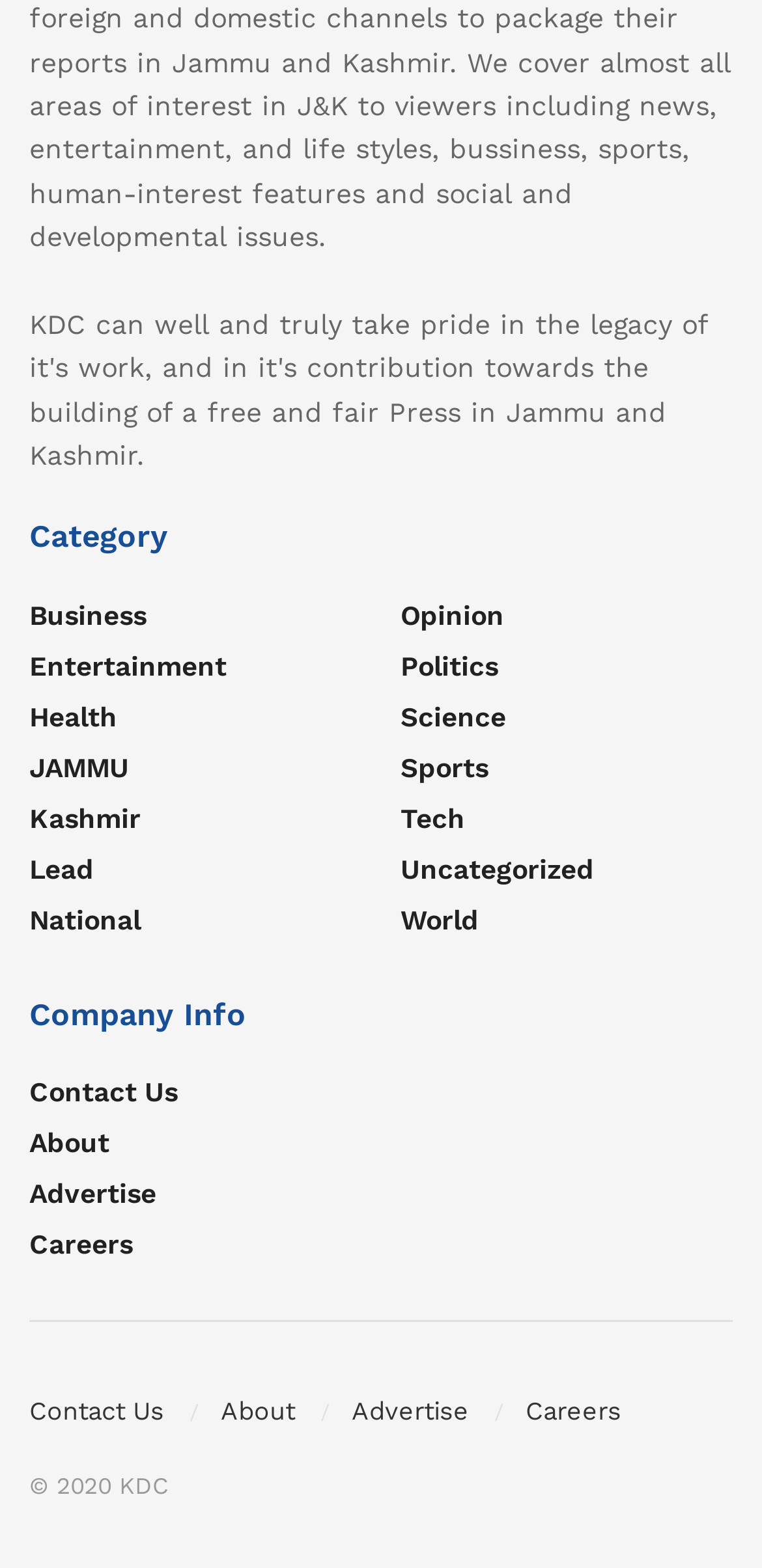Please determine the bounding box coordinates of the area that needs to be clicked to complete this task: 'Learn about the company'. The coordinates must be four float numbers between 0 and 1, formatted as [left, top, right, bottom].

[0.038, 0.719, 0.144, 0.739]